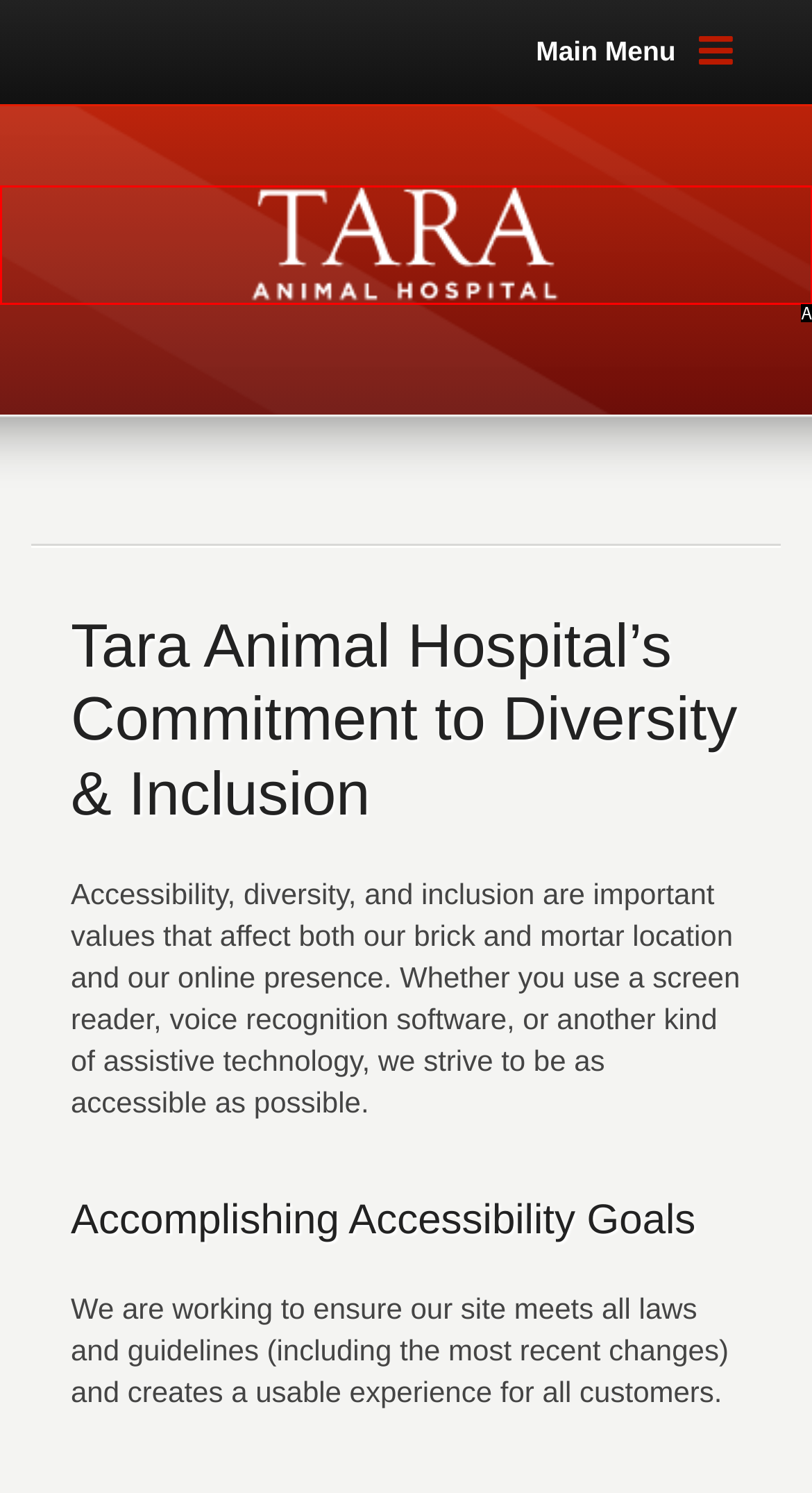Please select the letter of the HTML element that fits the description: alt="Tara Animal Hospital". Answer with the option's letter directly.

A